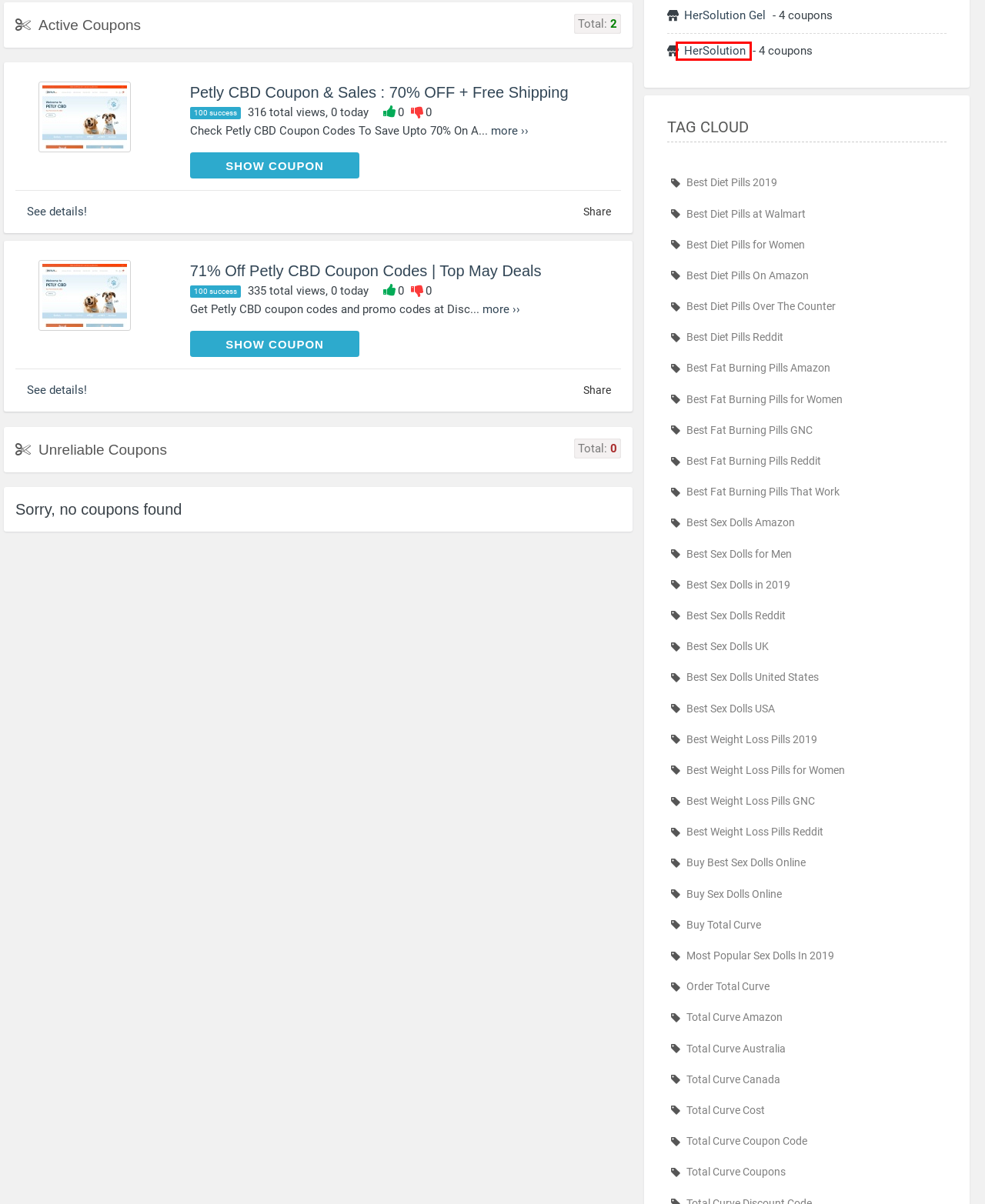Observe the provided screenshot of a webpage with a red bounding box around a specific UI element. Choose the webpage description that best fits the new webpage after you click on the highlighted element. These are your options:
A. Best Diet Pills Reddit Archives - Discount Coupon Deal
B. Best Sex Dolls USA Archives - Discount Coupon Deal
C. Buy Sex Dolls Online Archives - Discount Coupon Deal
D. Buy Best Sex Dolls Online Archives - Discount Coupon Deal
E. HerSolution Coupons - 70% OFF (May 2024) Discount Codes
F. Best Weight Loss Pills Reddit Archives - Discount Coupon Deal
G. Best Diet Pills Over The Counter Archives - Discount Coupon Deal
H. Best Diet Pills 2019 Archives - Discount Coupon Deal

E